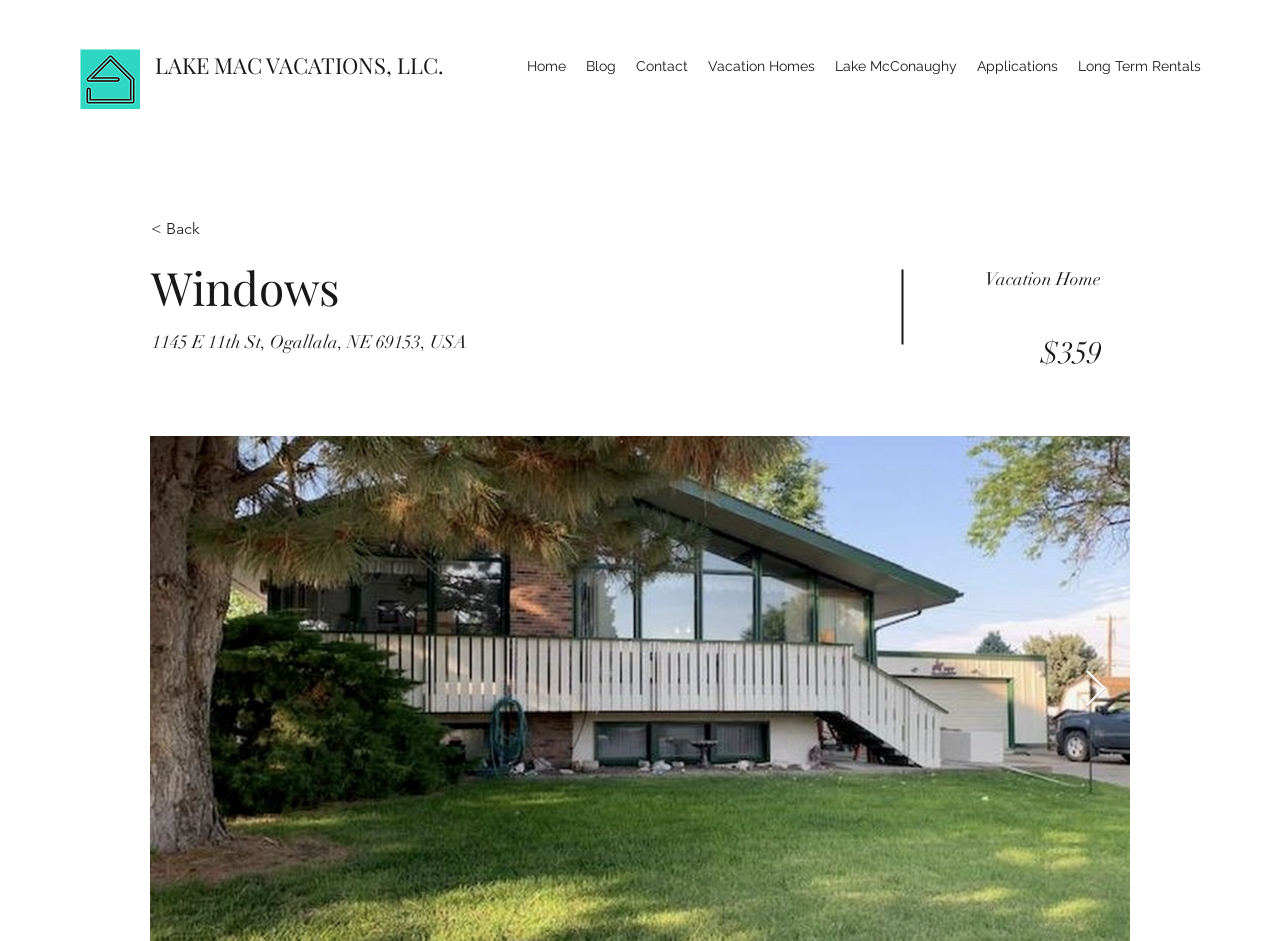What is the address of the vacation home?
Using the screenshot, give a one-word or short phrase answer.

1145 E 11th St, Ogallala, NE 69153, USA